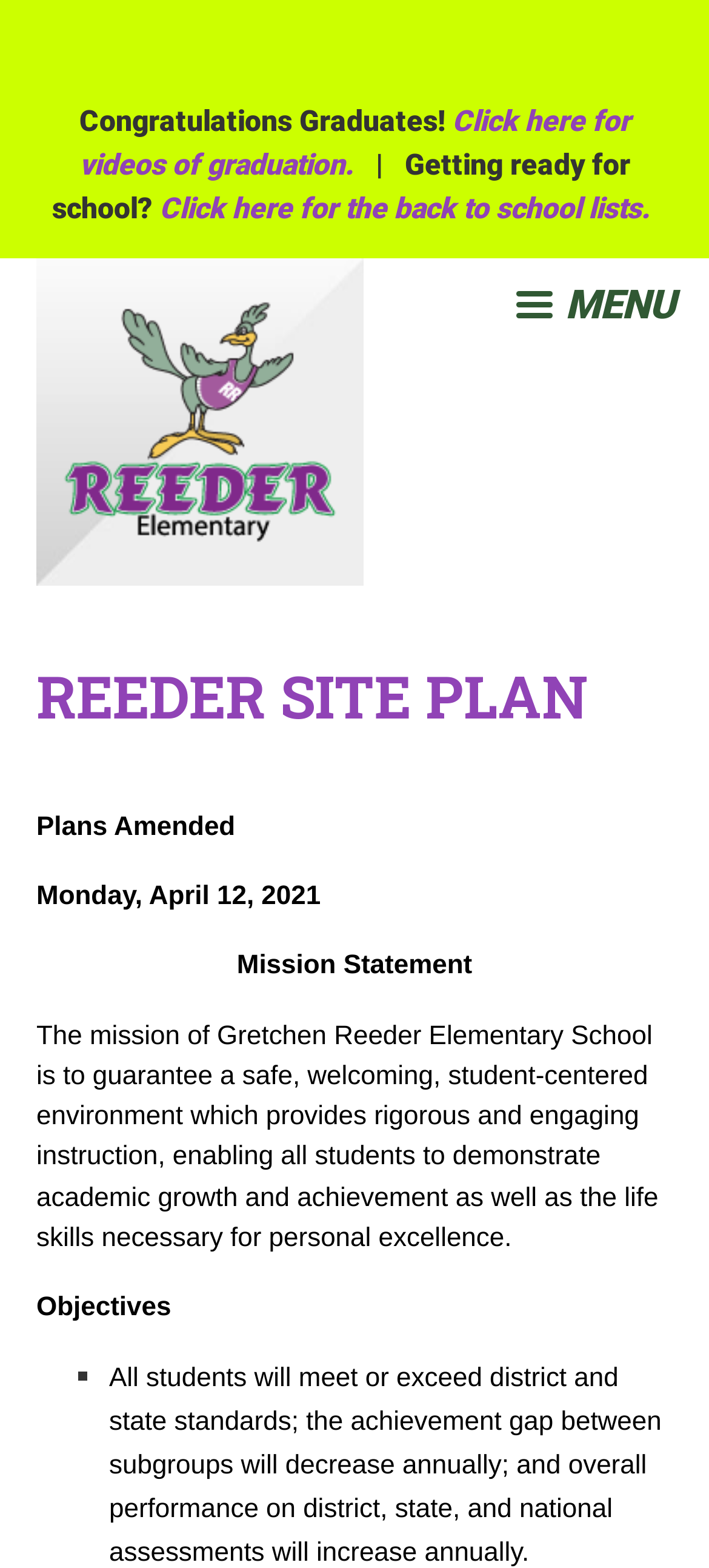What is the date mentioned on the webpage?
Please provide a single word or phrase based on the screenshot.

Monday, April 12, 2021